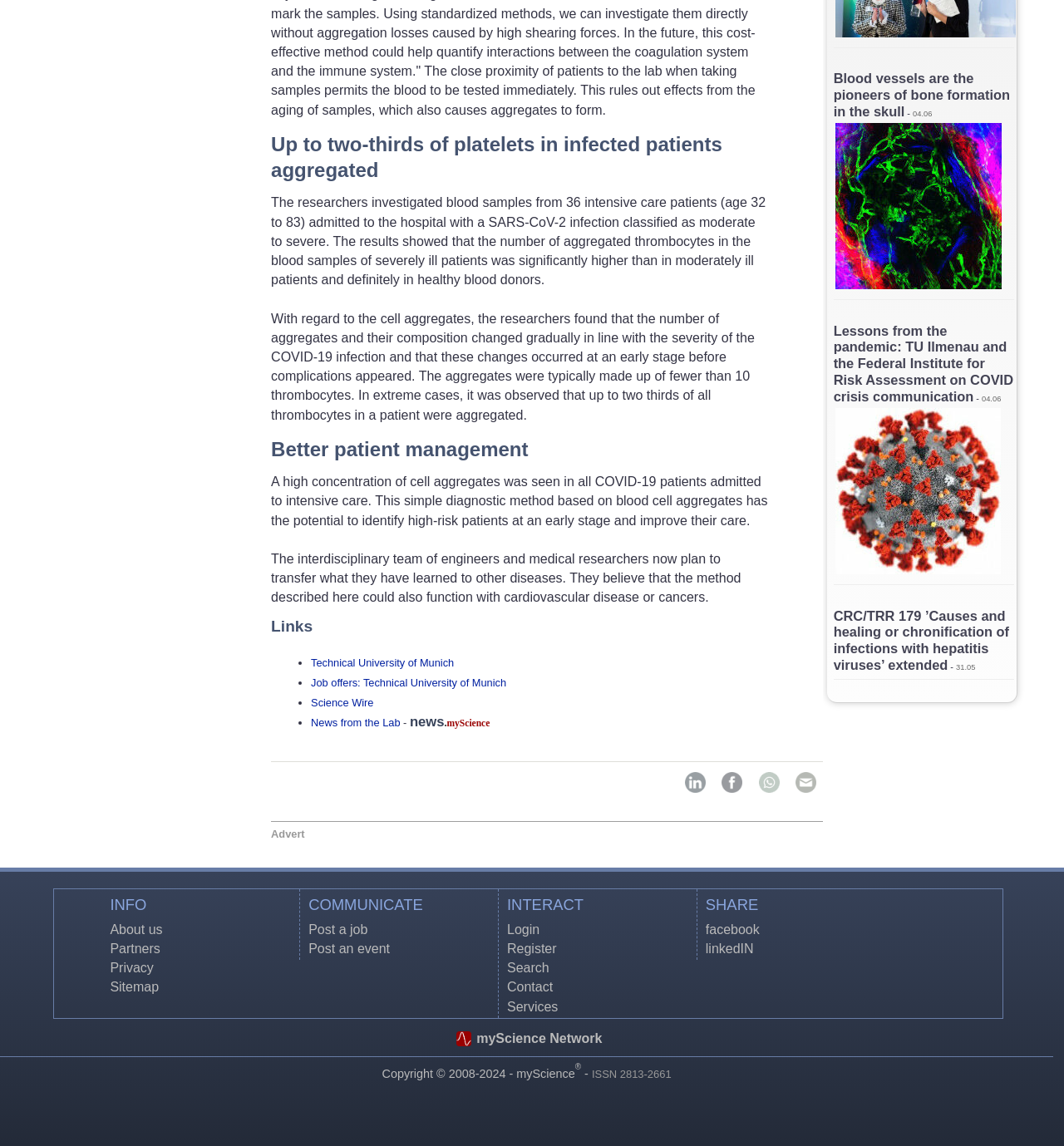Using details from the image, please answer the following question comprehensively:
What is the potential application of the method described in the article?

The method of analyzing blood cell aggregates has the potential to be used in diagnosing not only COVID-19 but also other diseases such as cardiovascular disease or cancers, as mentioned in the article.